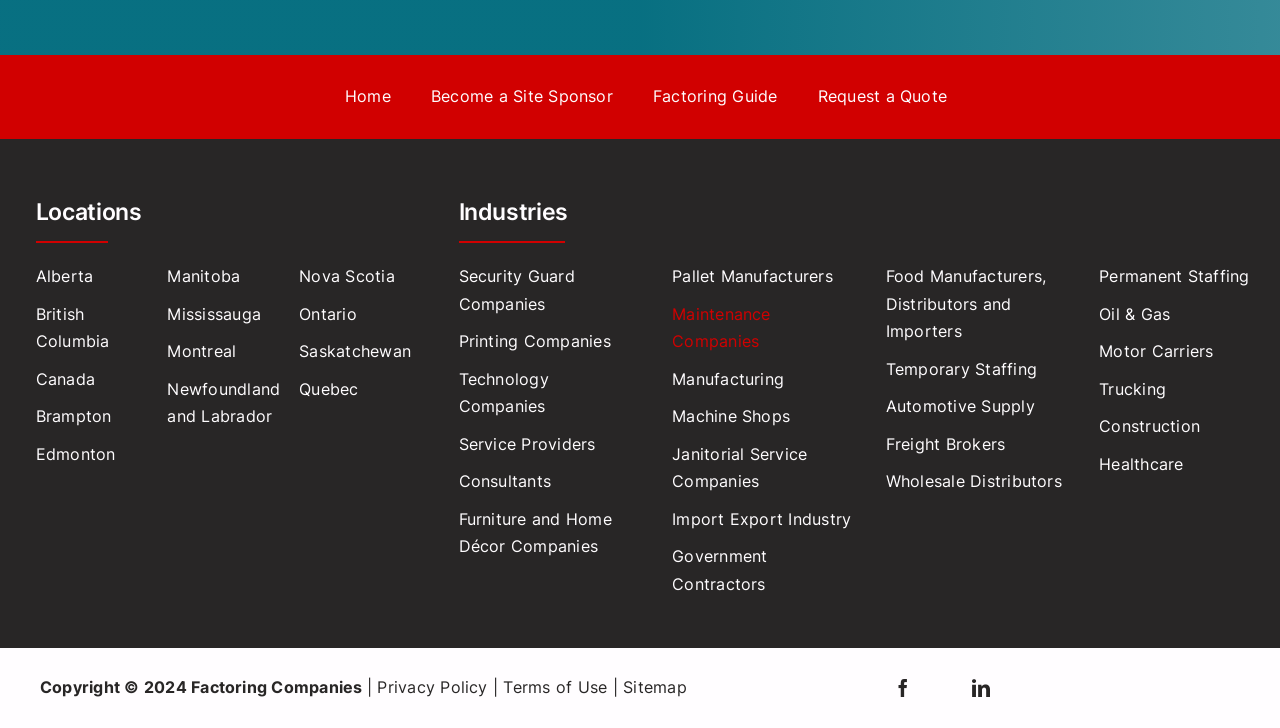Based on the description "Become a Site Sponsor", find the bounding box of the specified UI element.

[0.337, 0.114, 0.479, 0.152]